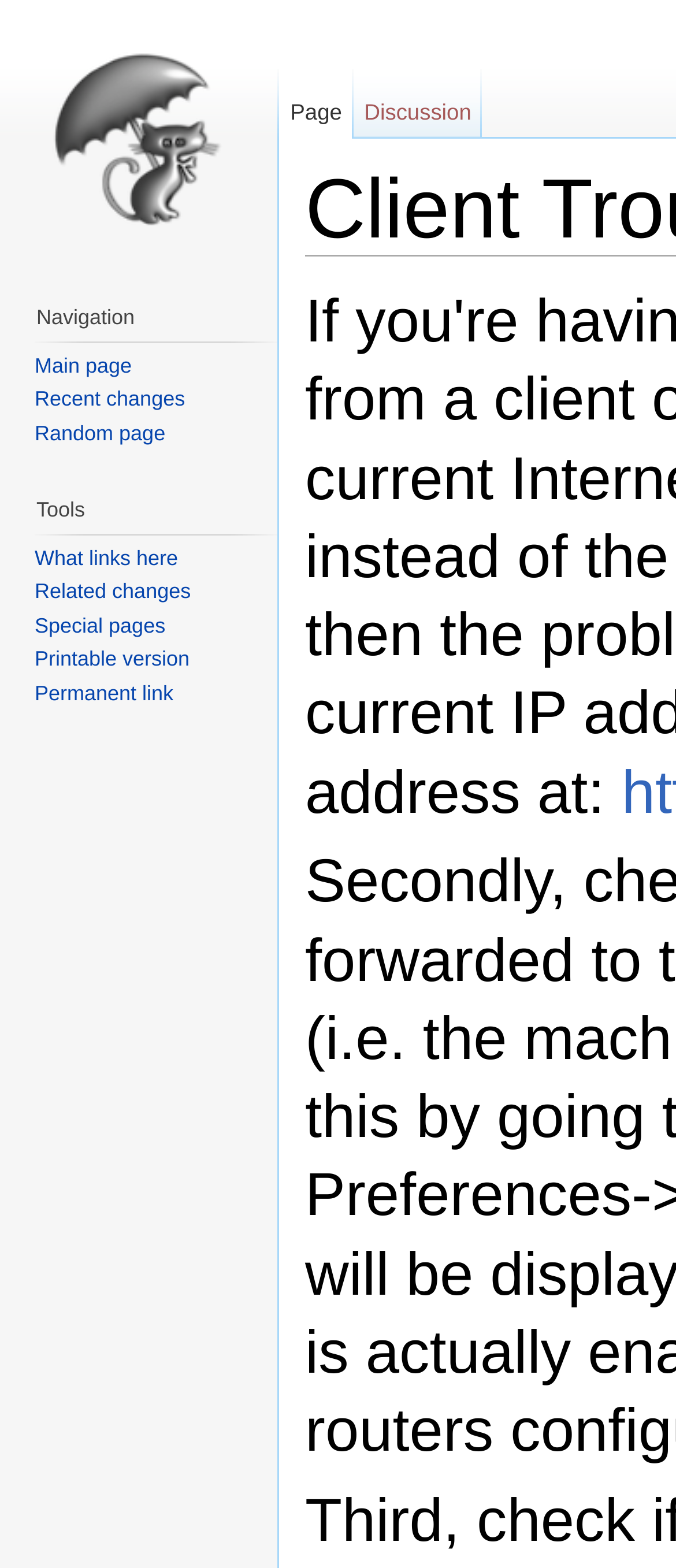Please identify the bounding box coordinates of the region to click in order to complete the given instruction: "Visit the main page". The coordinates should be four float numbers between 0 and 1, i.e., [left, top, right, bottom].

[0.0, 0.0, 0.41, 0.177]